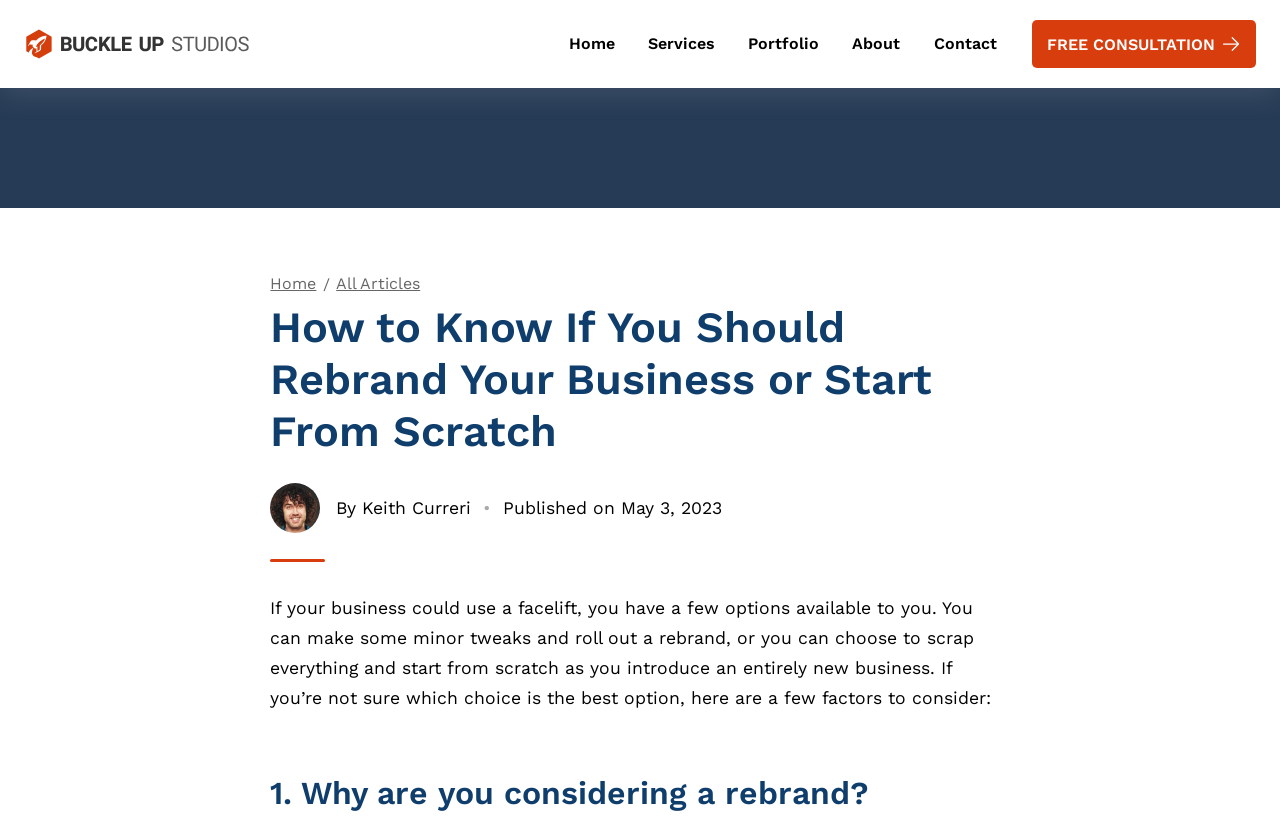Highlight the bounding box coordinates of the element you need to click to perform the following instruction: "click to skip to main content."

[0.0, 0.0, 0.182, 0.029]